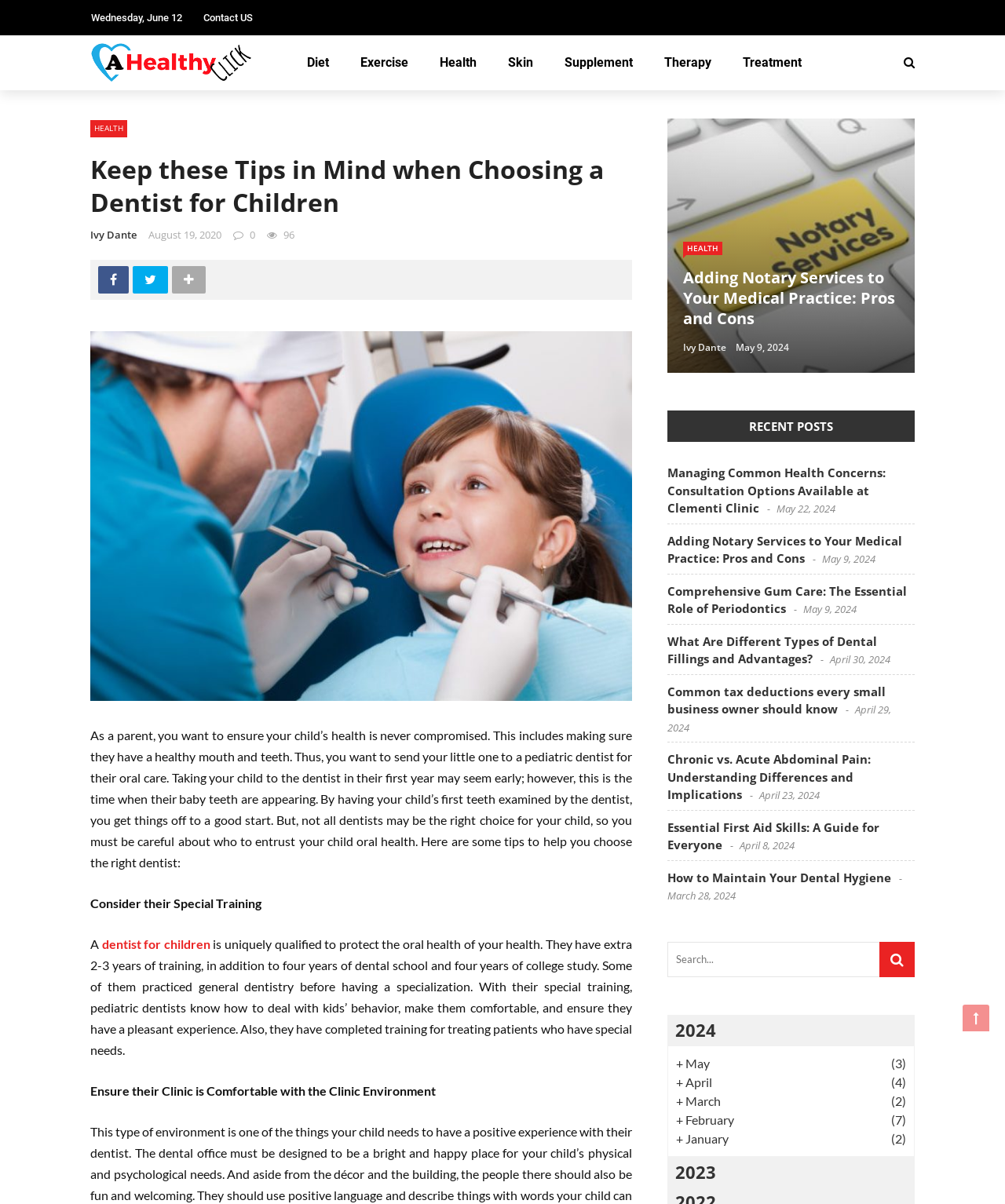What is the topic of the article?
Please respond to the question with a detailed and well-explained answer.

The topic of the article can be determined by reading the heading 'Keep these Tips in Mind when Choosing a Dentist for Children' and the subsequent text, which discusses the importance of selecting the right dentist for children's oral health.